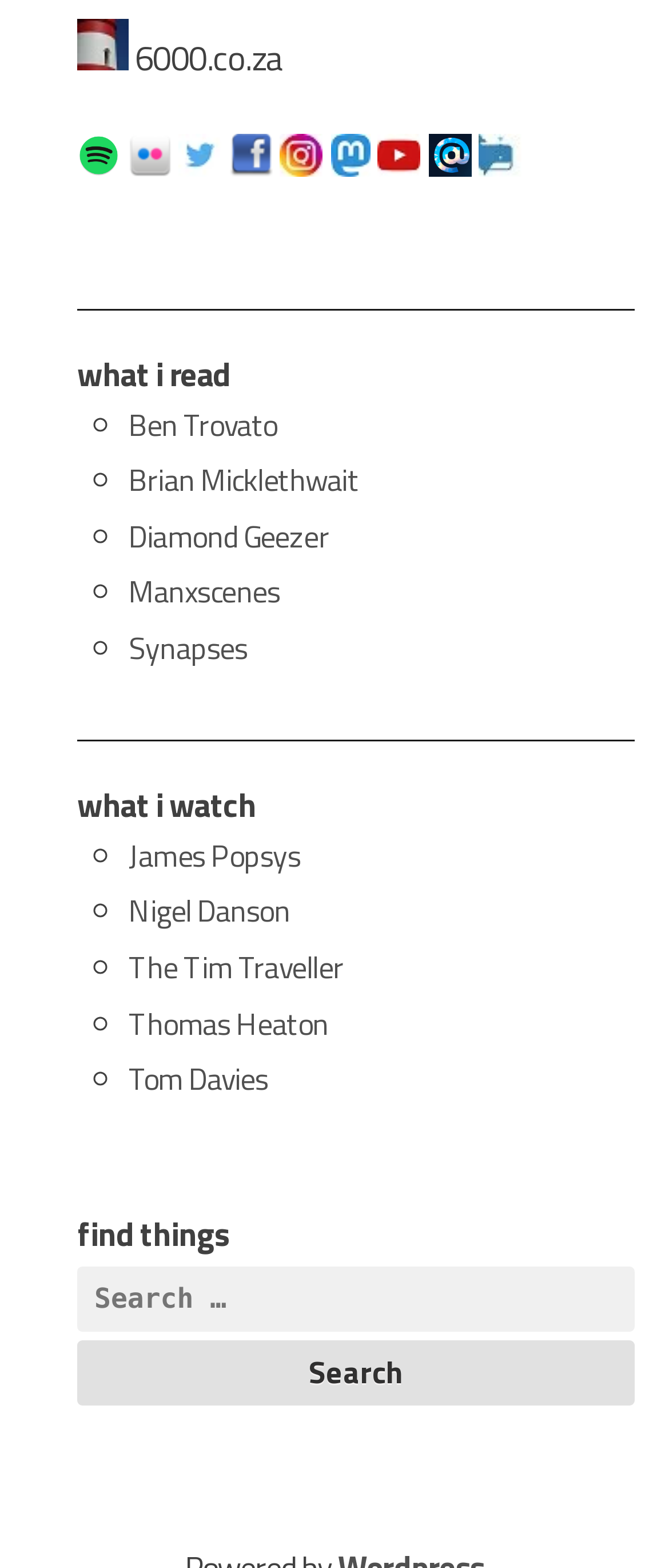How many links are there under 'what i read'?
With the help of the image, please provide a detailed response to the question.

Under the heading 'what i read', there are five links, each preceded by a list marker '◦', and they are 'Ben Trovato', 'Brian Micklethwait', 'Diamond Geezer', 'Manxscenes', and 'Synapses'.